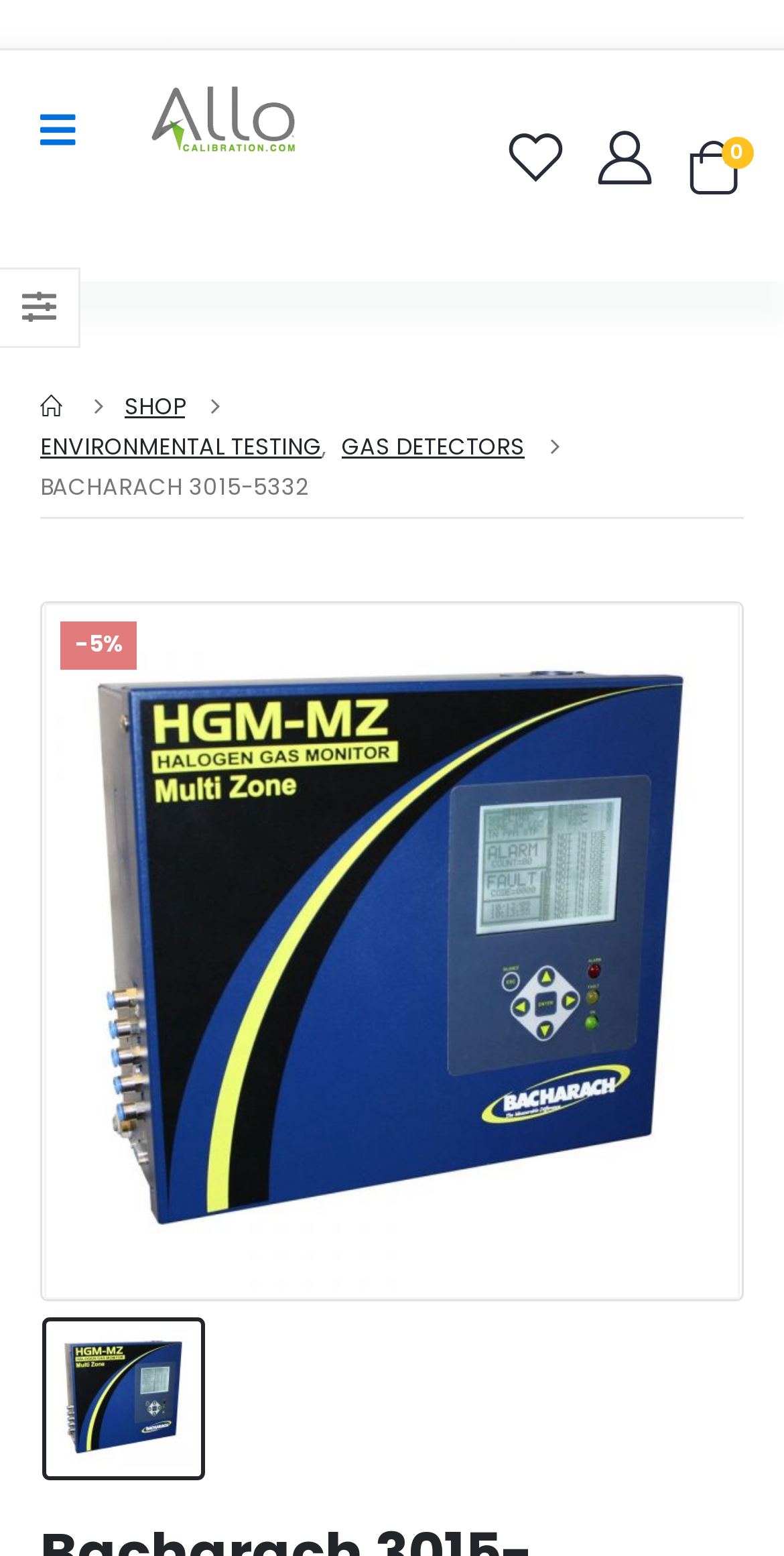Show the bounding box coordinates for the element that needs to be clicked to execute the following instruction: "Go to SHOP". Provide the coordinates in the form of four float numbers between 0 and 1, i.e., [left, top, right, bottom].

[0.159, 0.248, 0.236, 0.274]